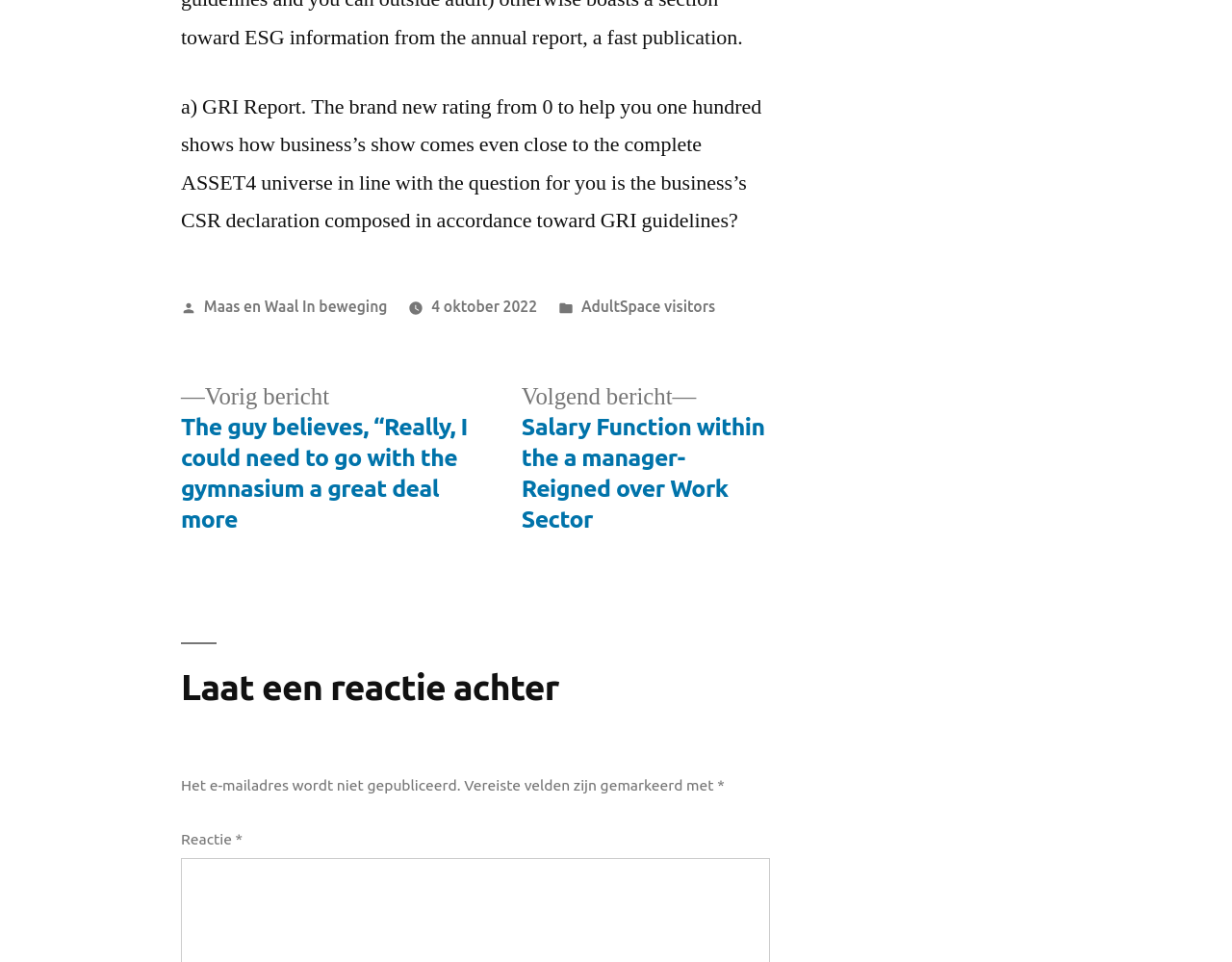What is the purpose of the GRI report?
Using the image, give a concise answer in the form of a single word or short phrase.

CSR declaration